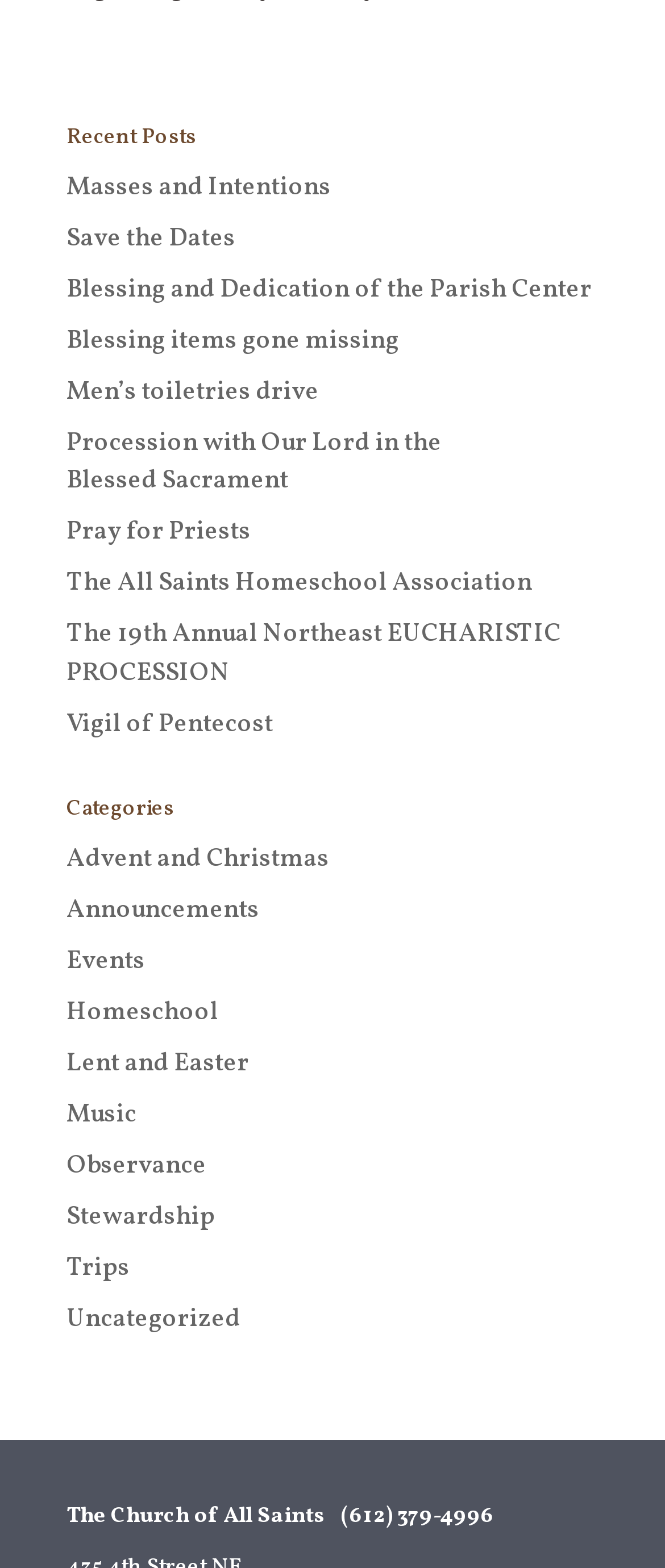How many links are under 'Recent Posts'?
Answer the question with a single word or phrase derived from the image.

12